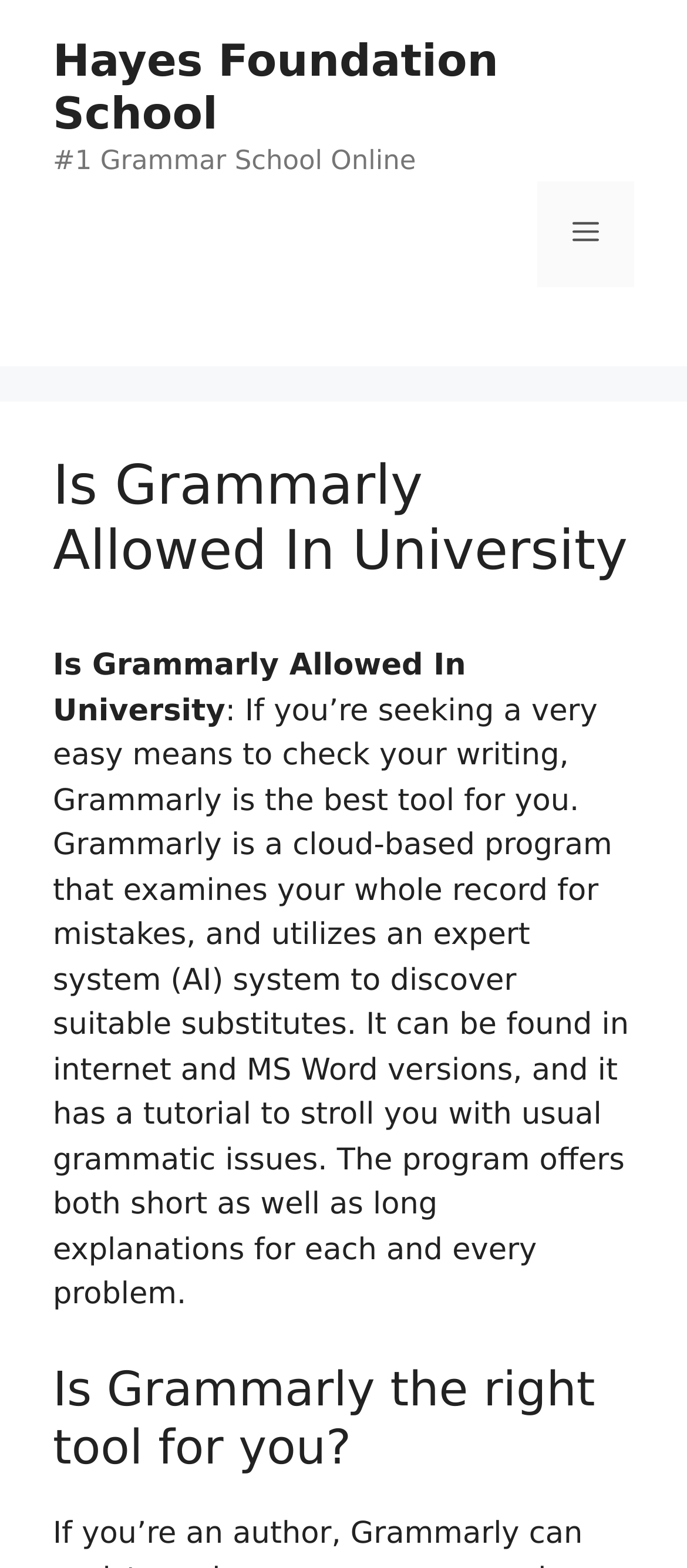Generate the text content of the main headline of the webpage.

Is Grammarly Allowed In University